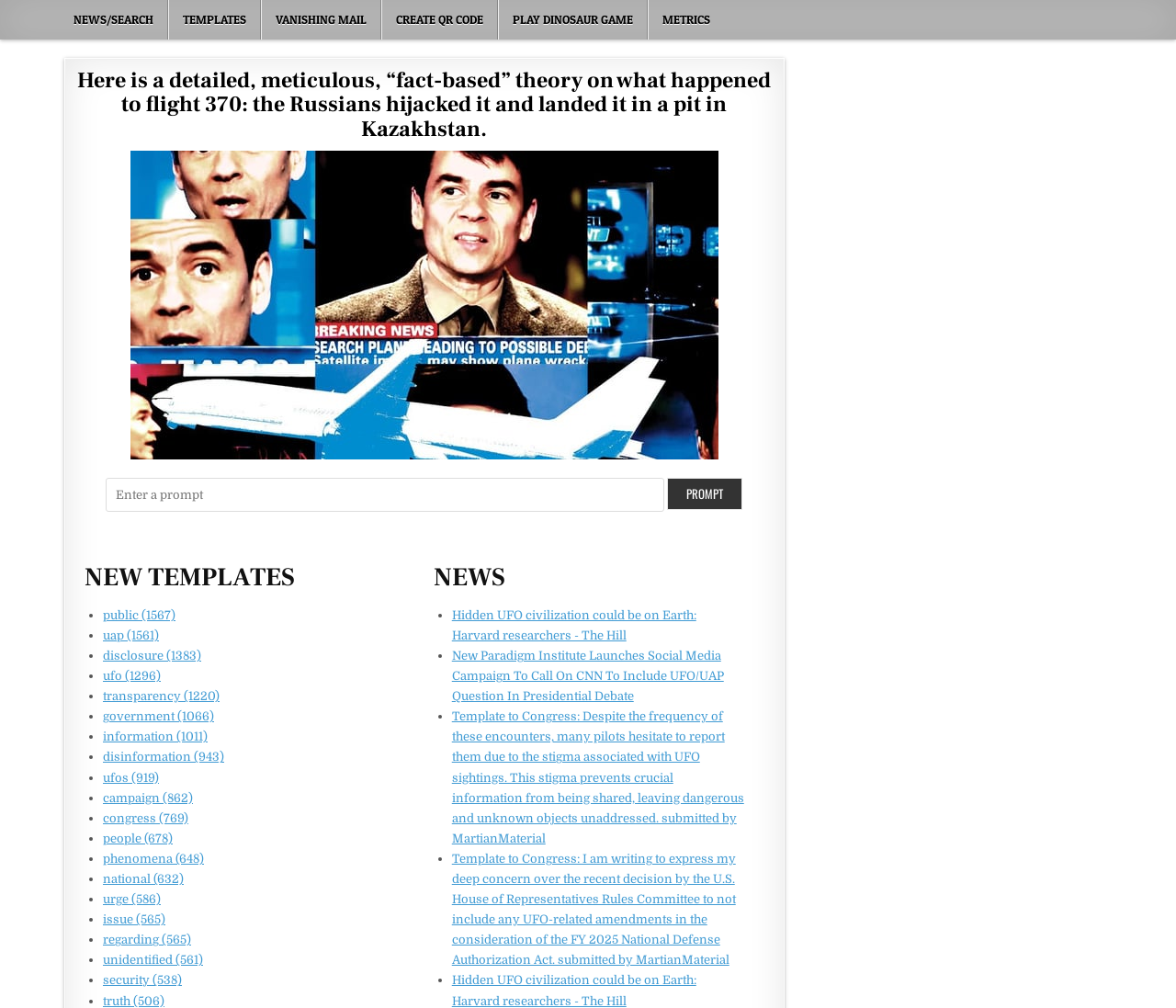Identify and provide the text of the main header on the webpage.

Here is a detailed, meticulous, “fact-based” theory on what happened to flight 370: the Russians hijacked it and landed it in a pit in Kazakhstan.